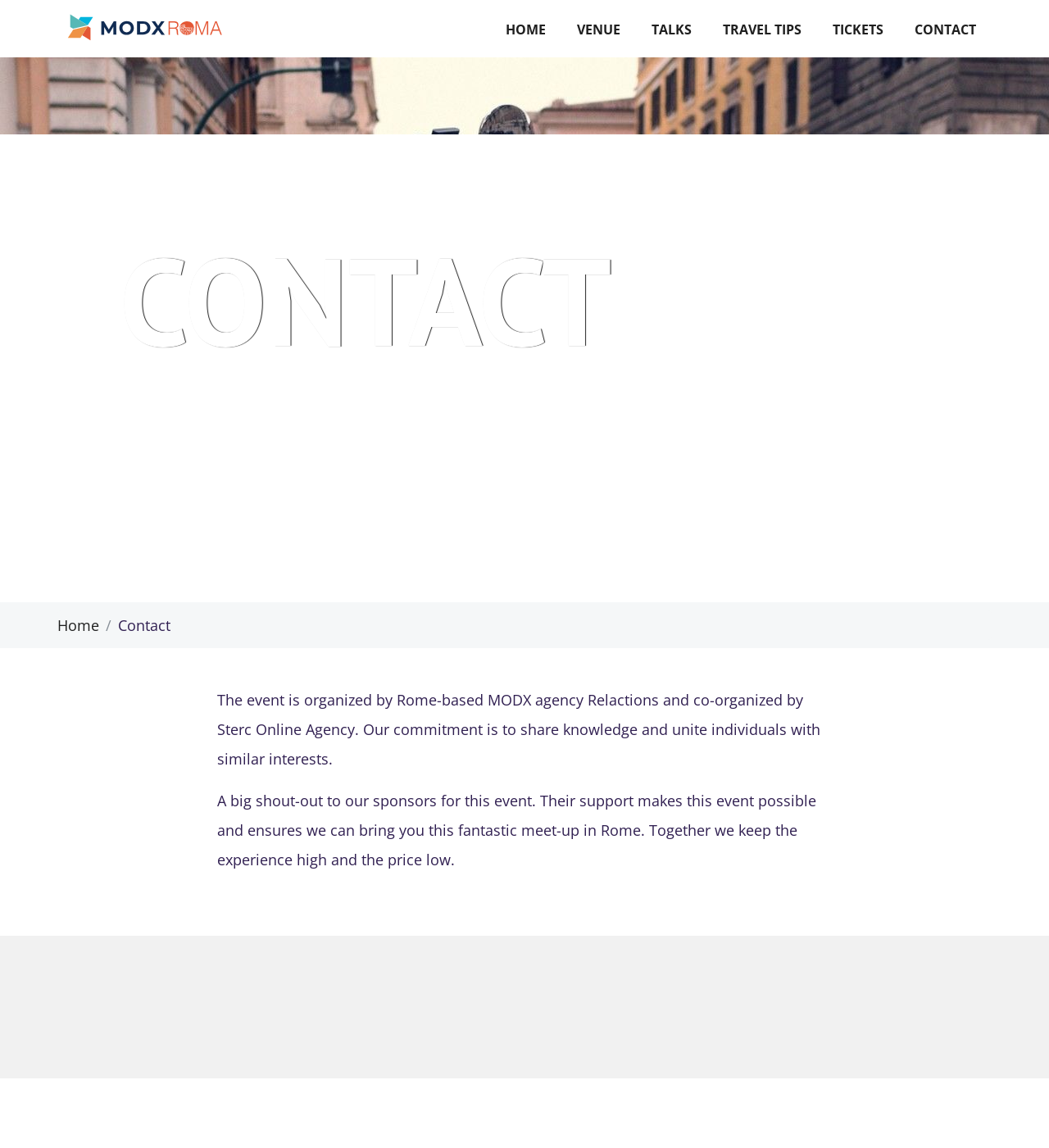Analyze the image and deliver a detailed answer to the question: What is the name of one of the sponsors?

I found an image on the webpage with the text 'Heibel logo Kleur', which suggests that Heibel is one of the sponsors of the event.